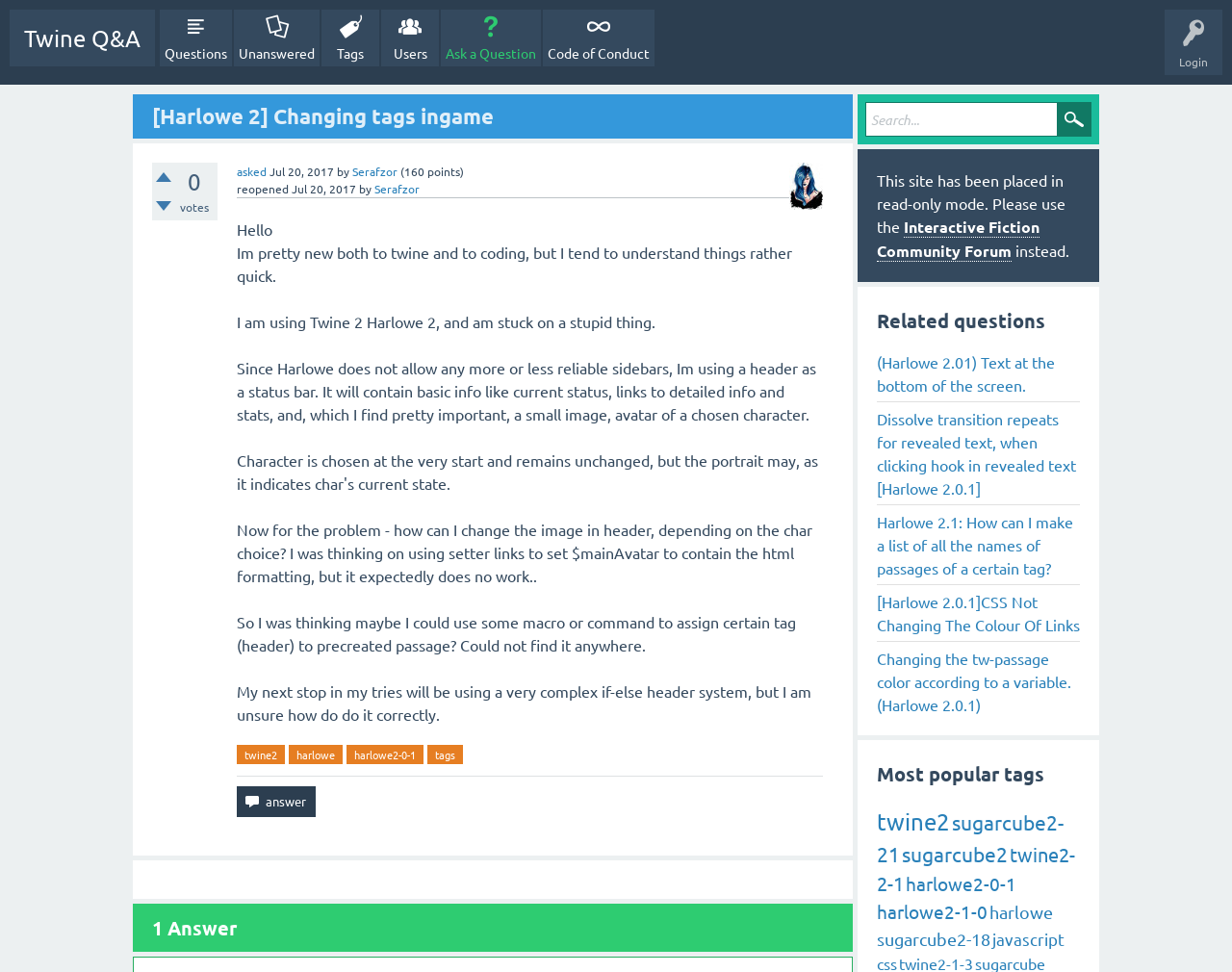Find the bounding box coordinates for the element that must be clicked to complete the instruction: "View related questions". The coordinates should be four float numbers between 0 and 1, indicated as [left, top, right, bottom].

[0.712, 0.314, 0.877, 0.344]